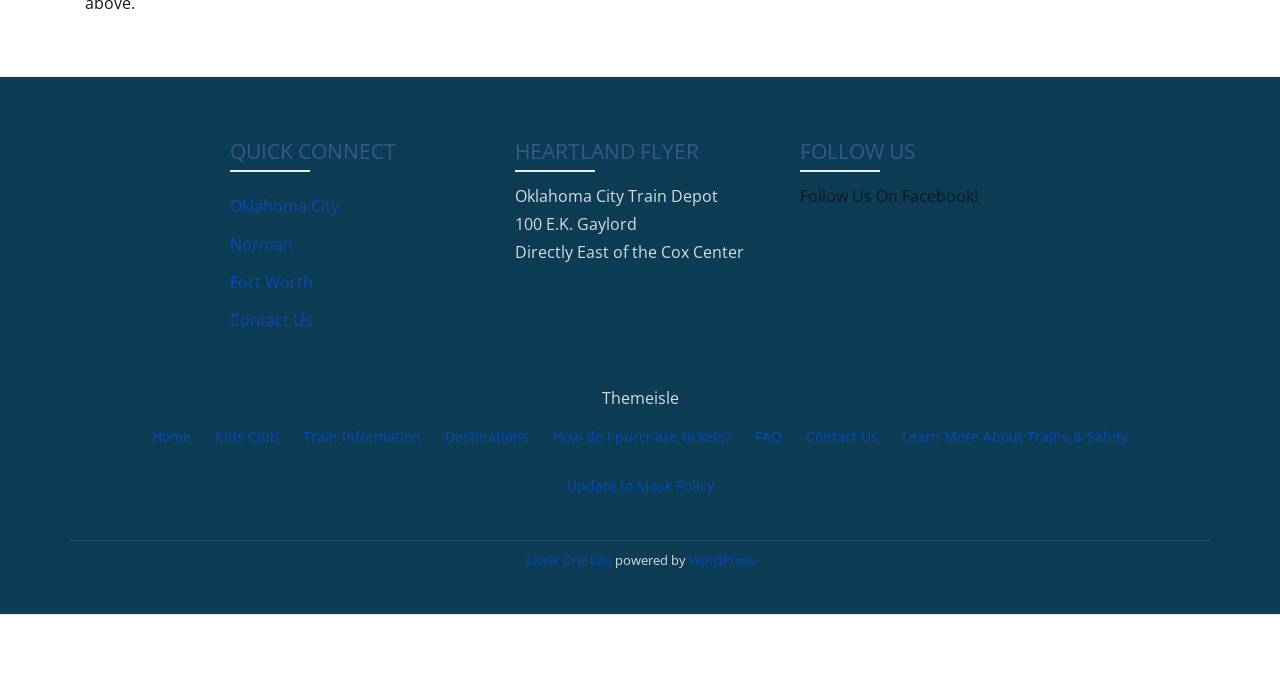How many links are there in the 'QUICK CONNECT' section?
Please use the visual content to give a single word or phrase answer.

4